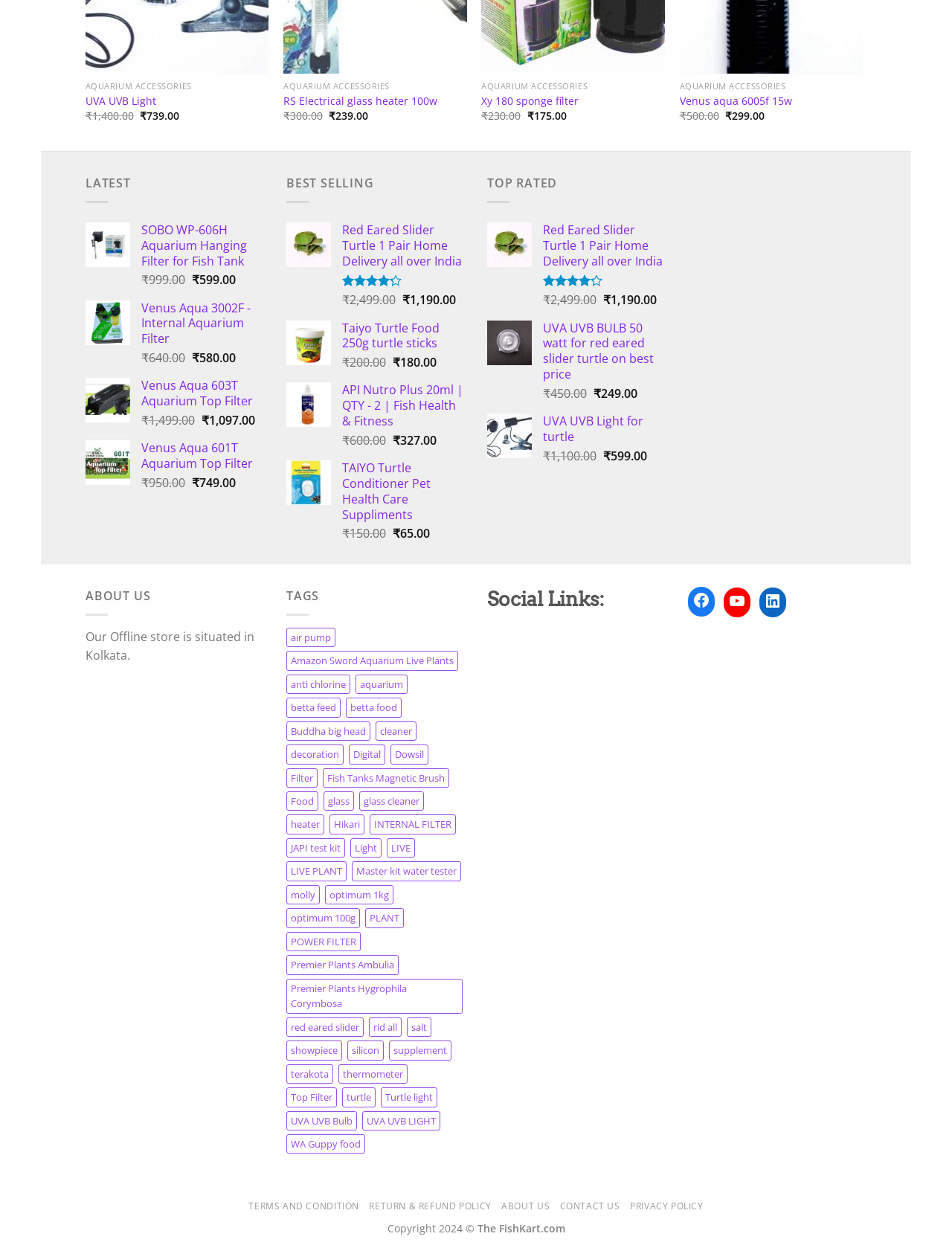Please determine the bounding box coordinates of the clickable area required to carry out the following instruction: "View details of Turtle Red Eared Slider". The coordinates must be four float numbers between 0 and 1, represented as [left, top, right, bottom].

[0.359, 0.178, 0.488, 0.215]